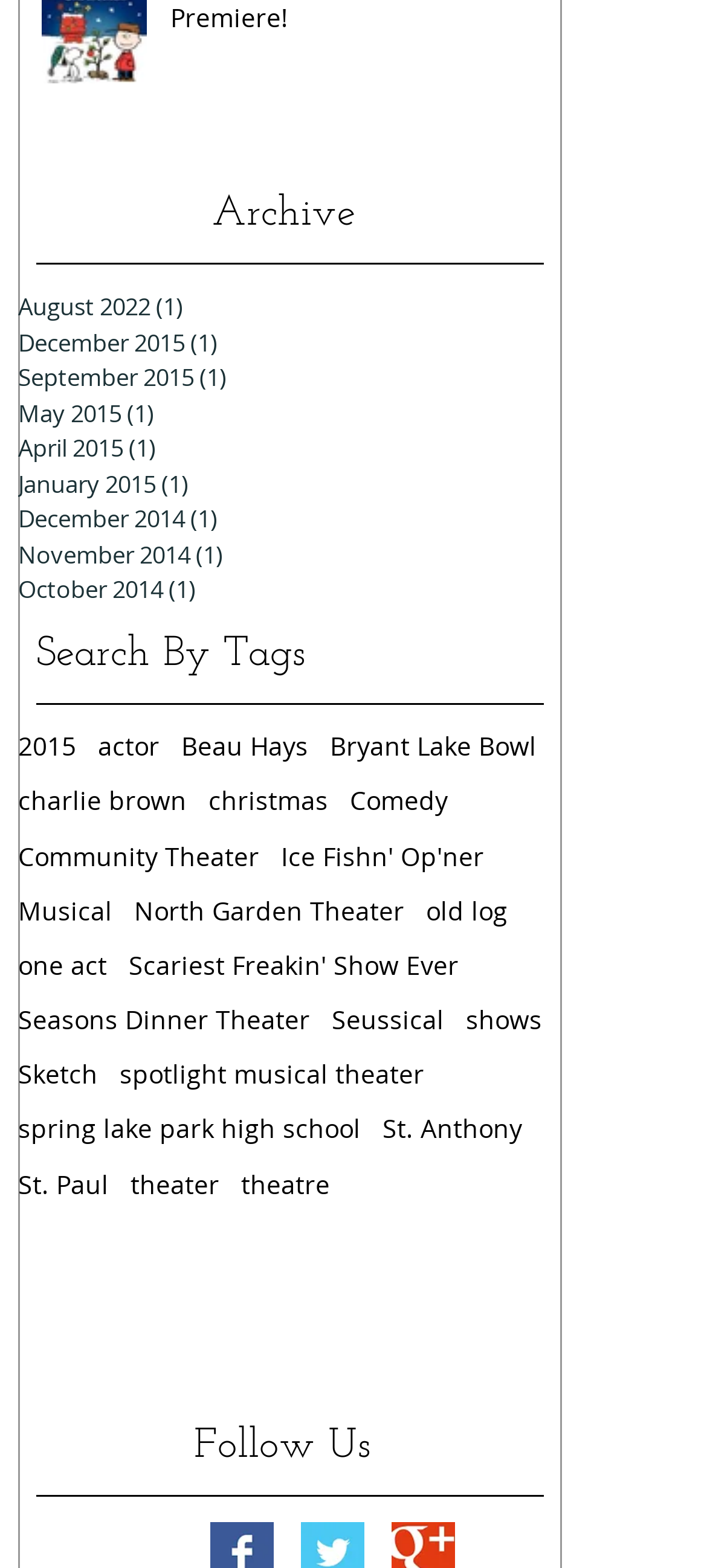How many posts are in December 2014?
Please provide a single word or phrase answer based on the image.

1 post